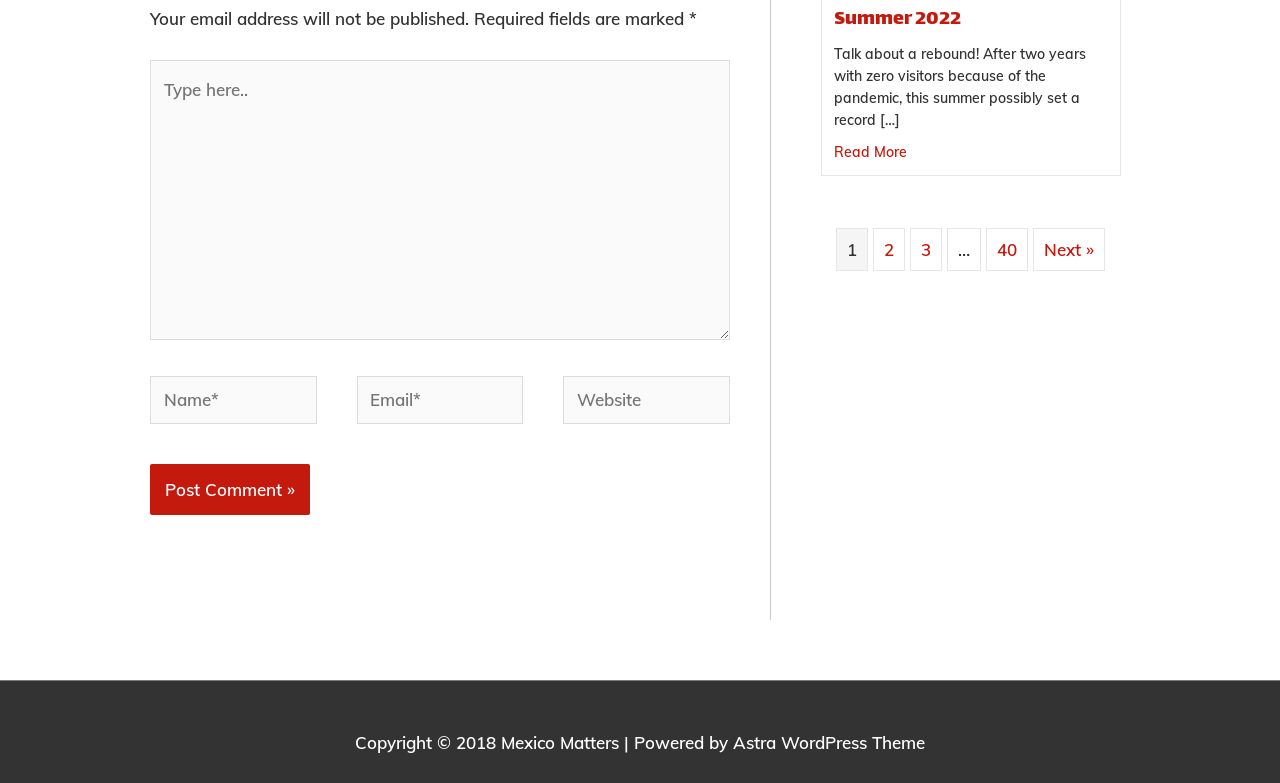What is the topic of the article?
Based on the screenshot, answer the question with a single word or phrase.

Summer 2022